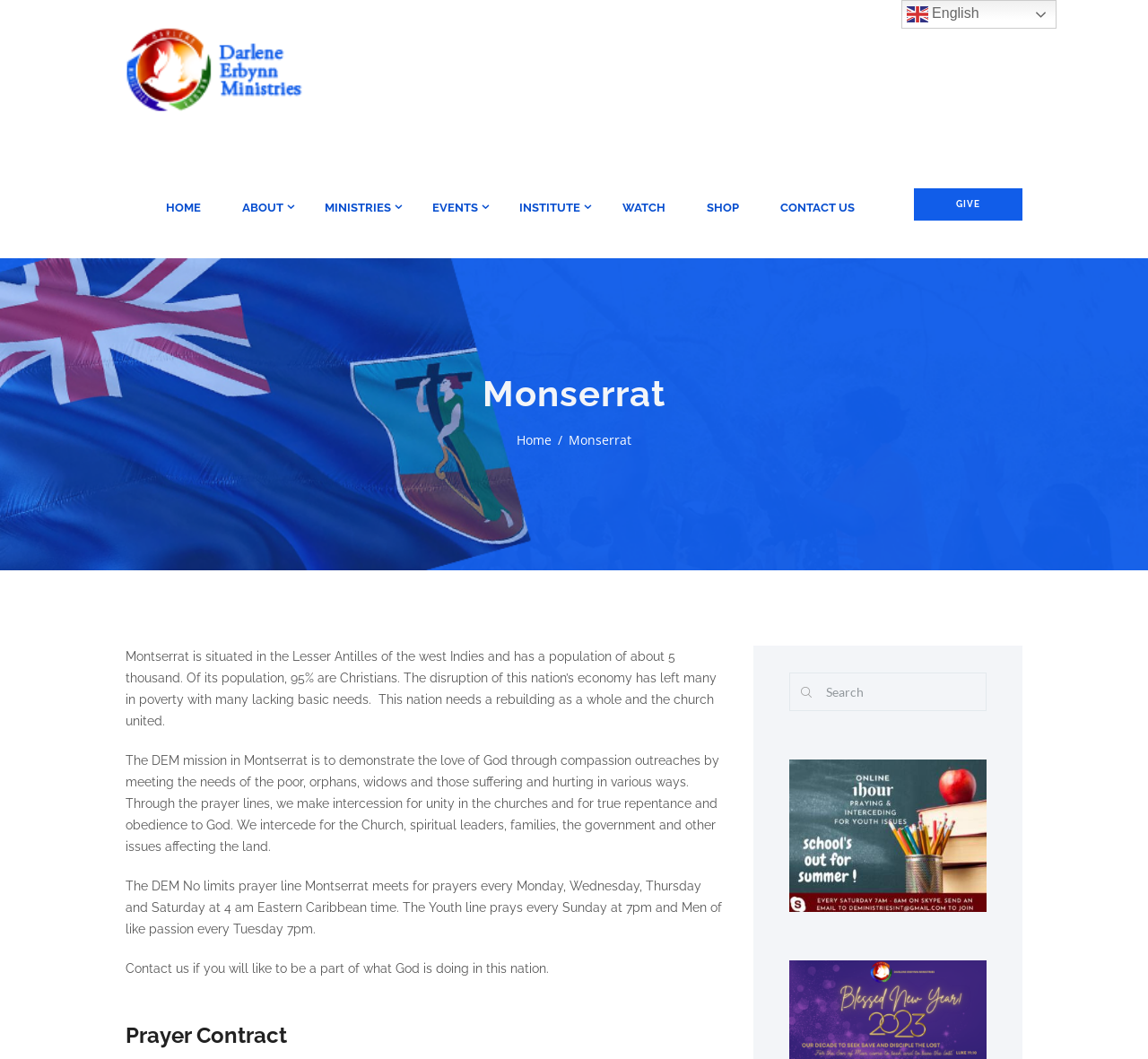What is the purpose of the search bar on the webpage?
Using the image as a reference, answer with just one word or a short phrase.

Search for content